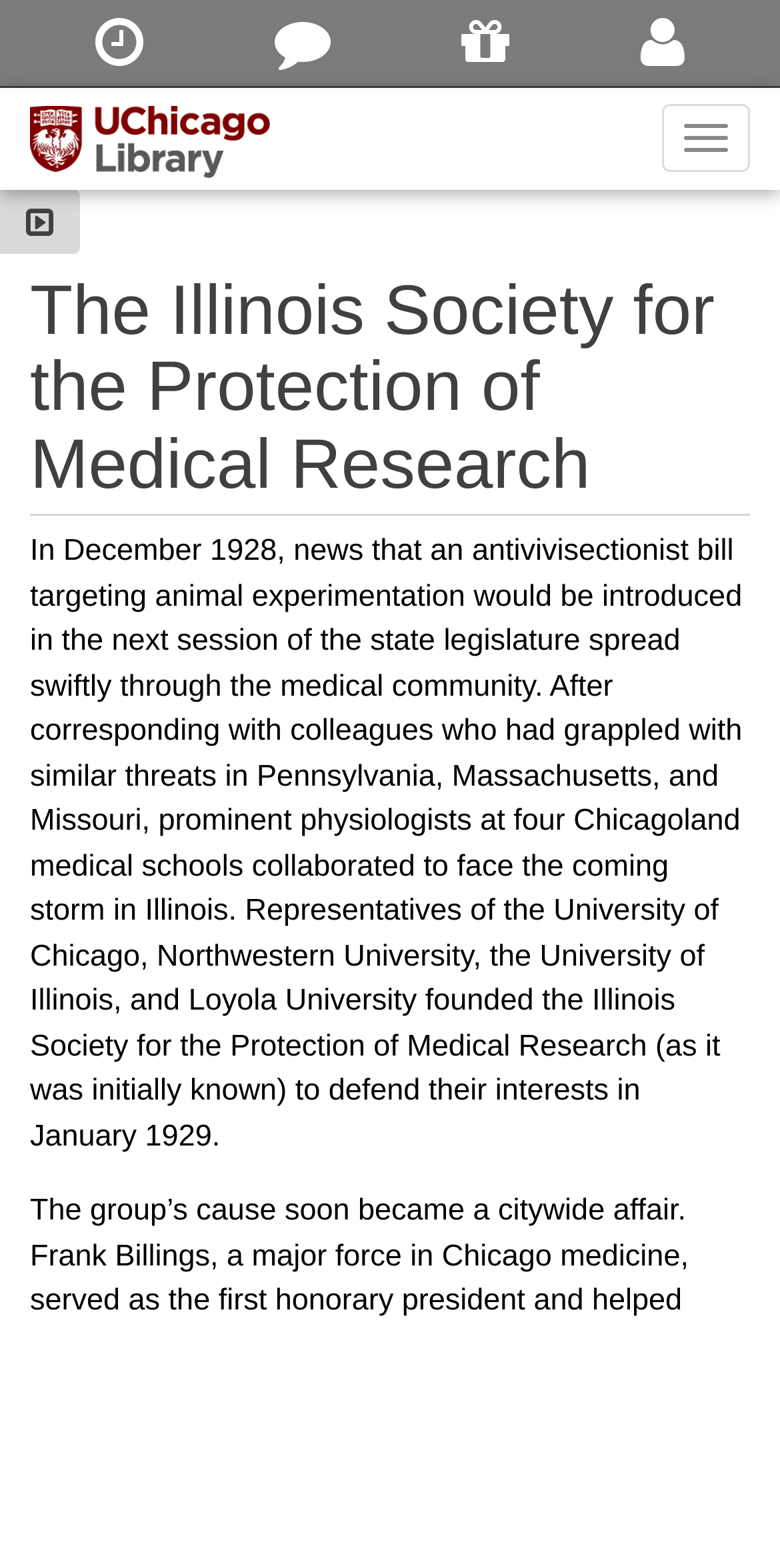Explain in detail what you observe on this webpage.

The webpage is about the Illinois Society for the Protection of Medical Research, which is affiliated with the University of Chicago Library. At the top, there is a navigation menu with four links: "Library Hours", "Ask a Librarian", "Support the Library", and "My Library Account". These links are positioned horizontally, with "Library Hours" on the left and "My Library Account" on the right. Below the navigation menu, there is a library logo on the left, and a button to toggle the sidebar menu on the right.

The main content of the webpage is a heading that reads "The Illinois Society for the Protection of Medical Research", followed by a block of text that describes the history of the organization. The text explains how the society was founded in 1929 by prominent physiologists from four Chicagoland medical schools to defend their interests against antivivisectionist legislation. The text is positioned below the navigation menu and logo, and takes up most of the page.